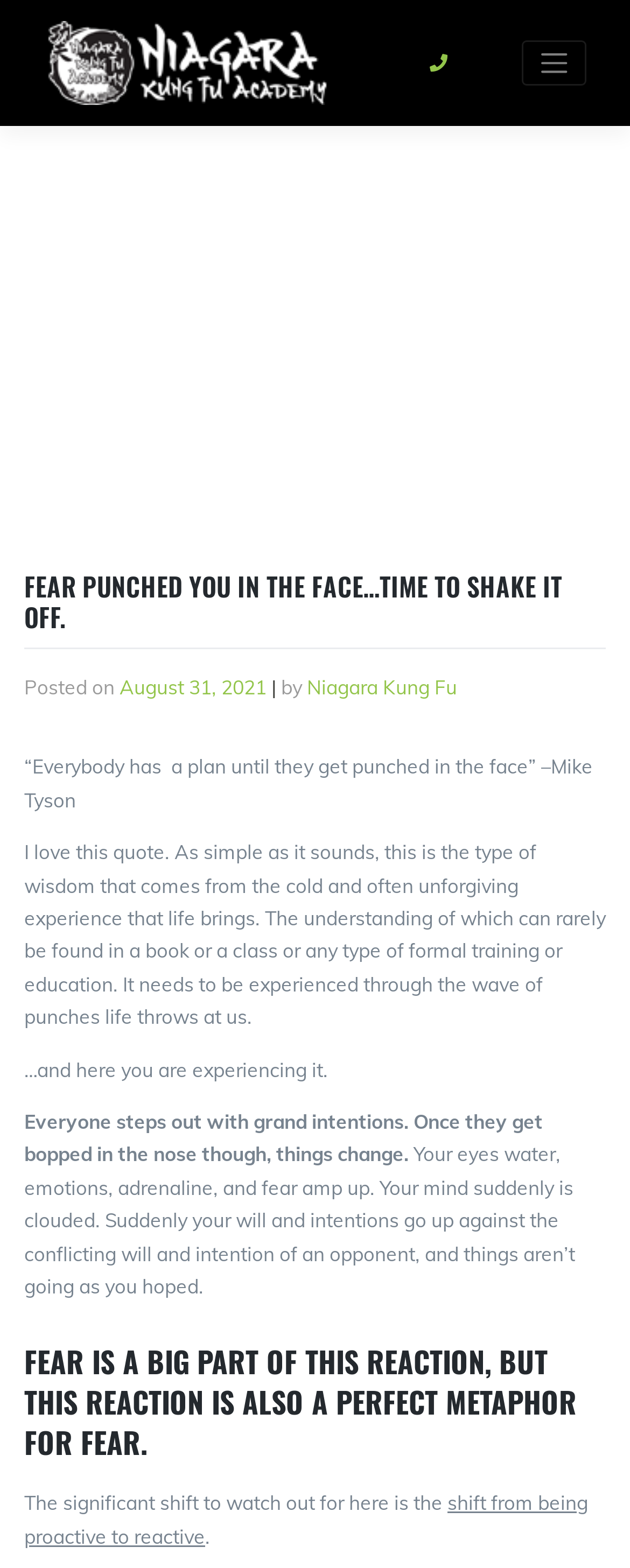What is the tone of the article?
Refer to the image and answer the question using a single word or phrase.

Reflective and introspective